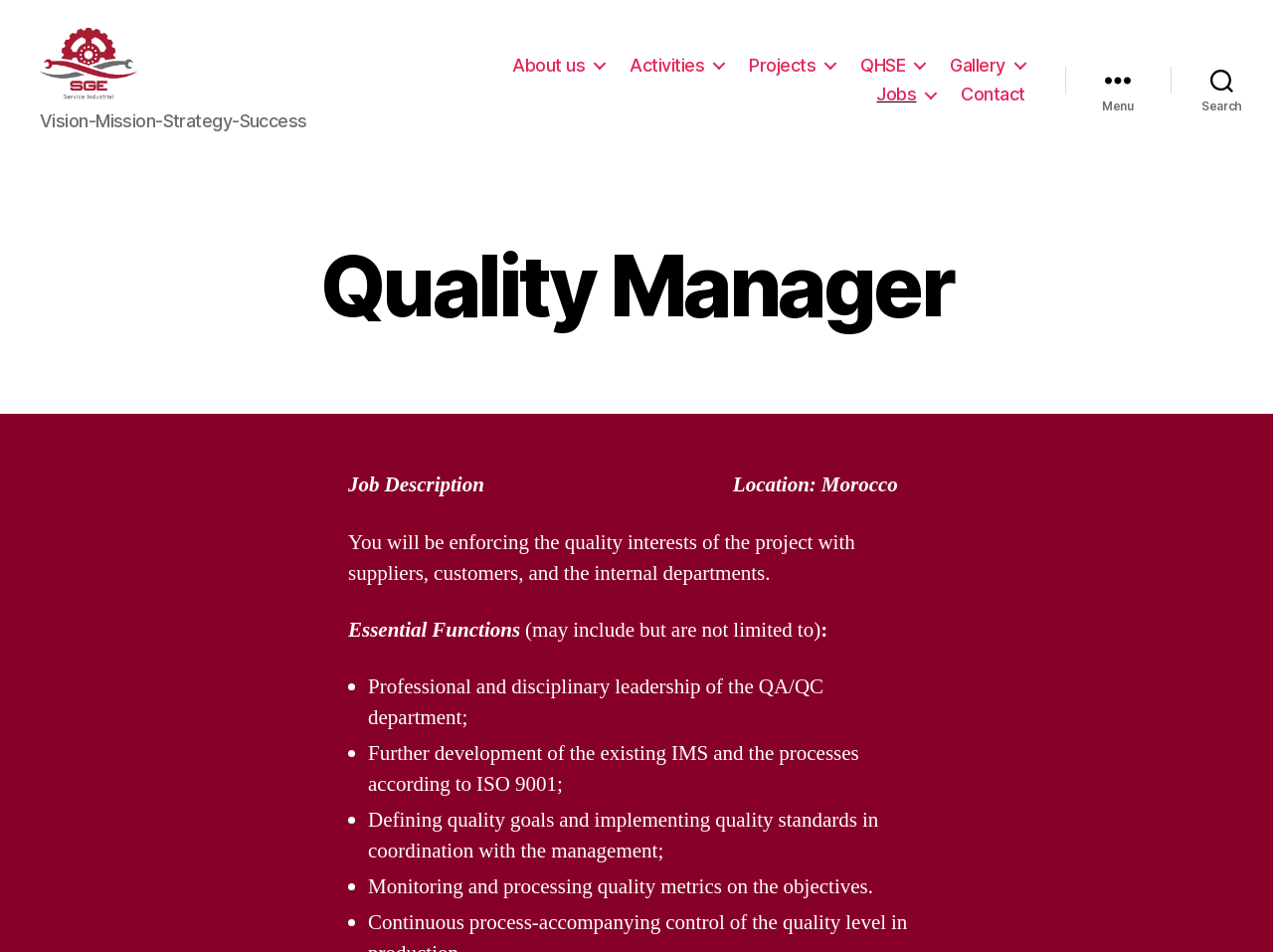Please identify the bounding box coordinates of the area that needs to be clicked to follow this instruction: "Click the Search button".

[0.92, 0.069, 1.0, 0.115]